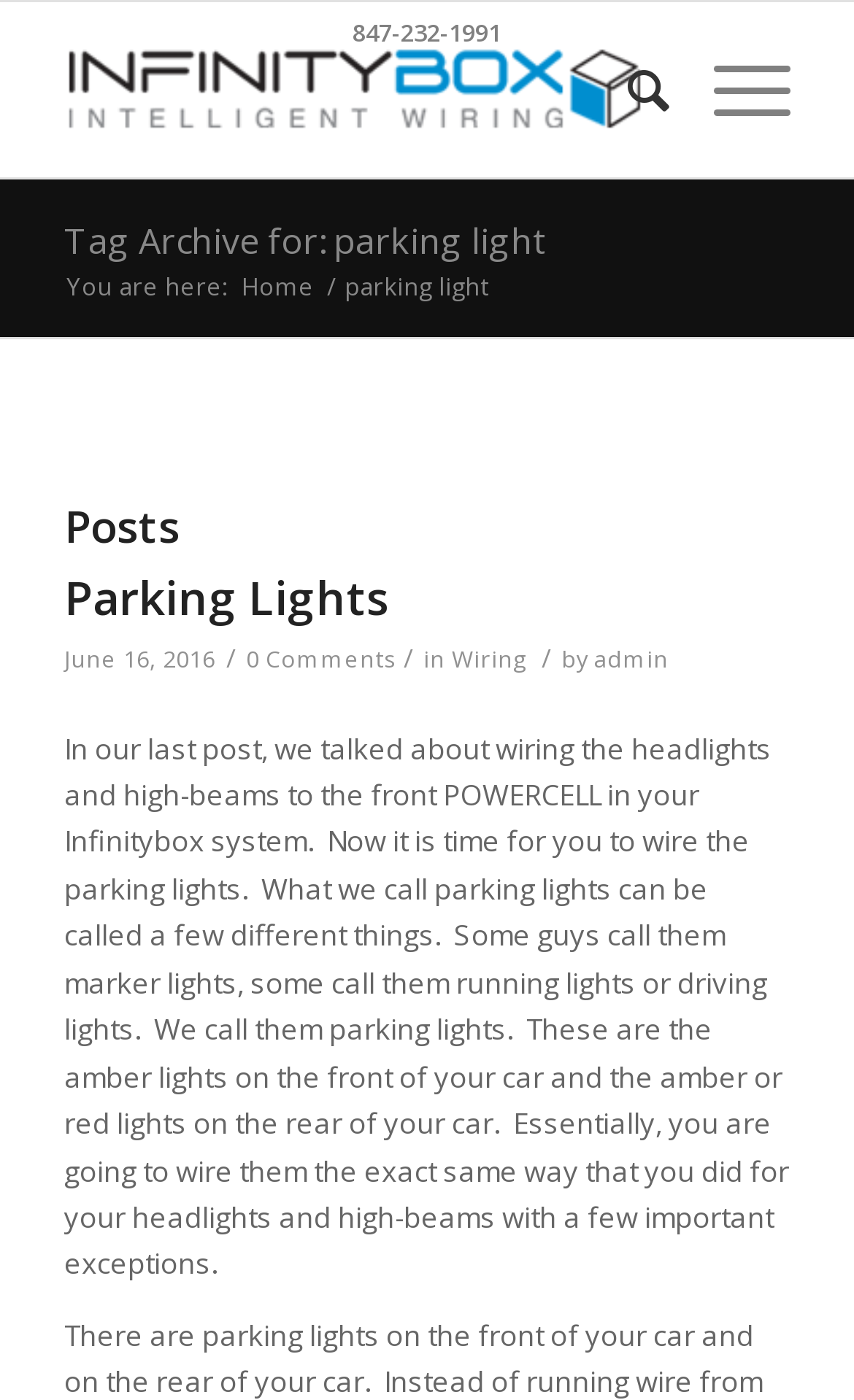How many comments does the post 'Parking Lights' have?
Please answer using one word or phrase, based on the screenshot.

0